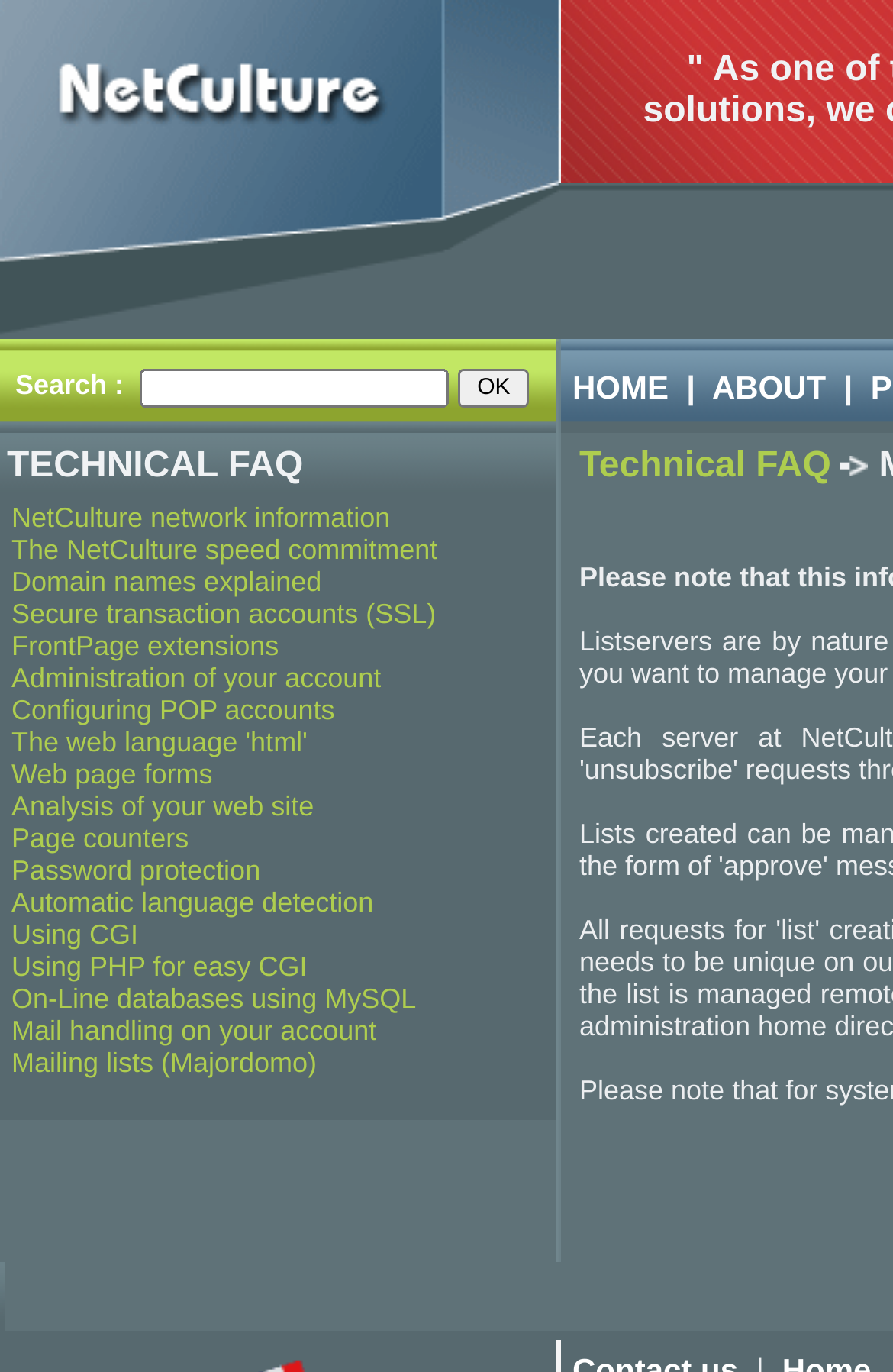Please find the bounding box coordinates of the section that needs to be clicked to achieve this instruction: "Search for something".

[0.157, 0.269, 0.504, 0.297]